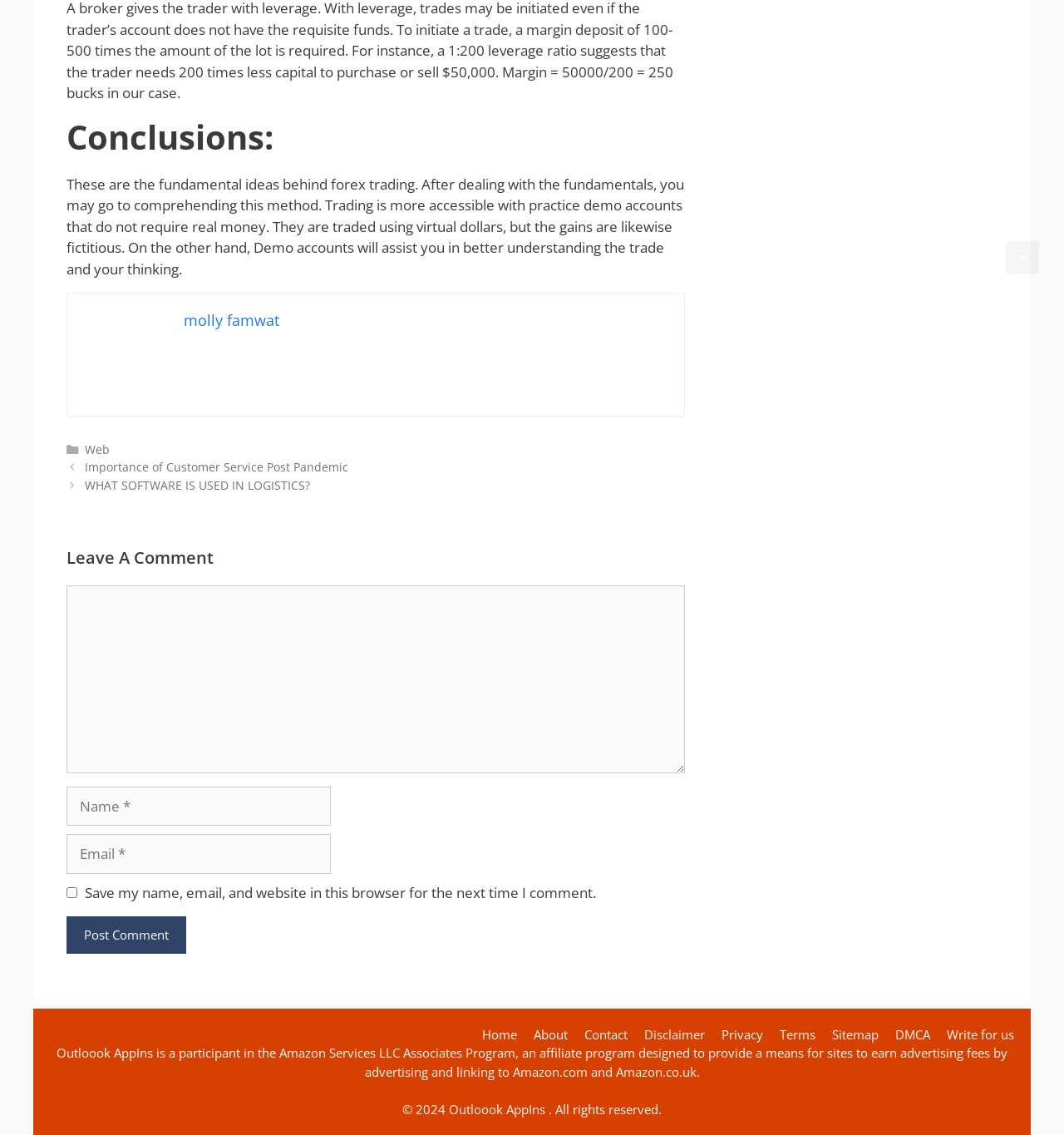Highlight the bounding box of the UI element that corresponds to this description: "parent_node: Comment name="author" placeholder="Name *"".

[0.062, 0.693, 0.311, 0.728]